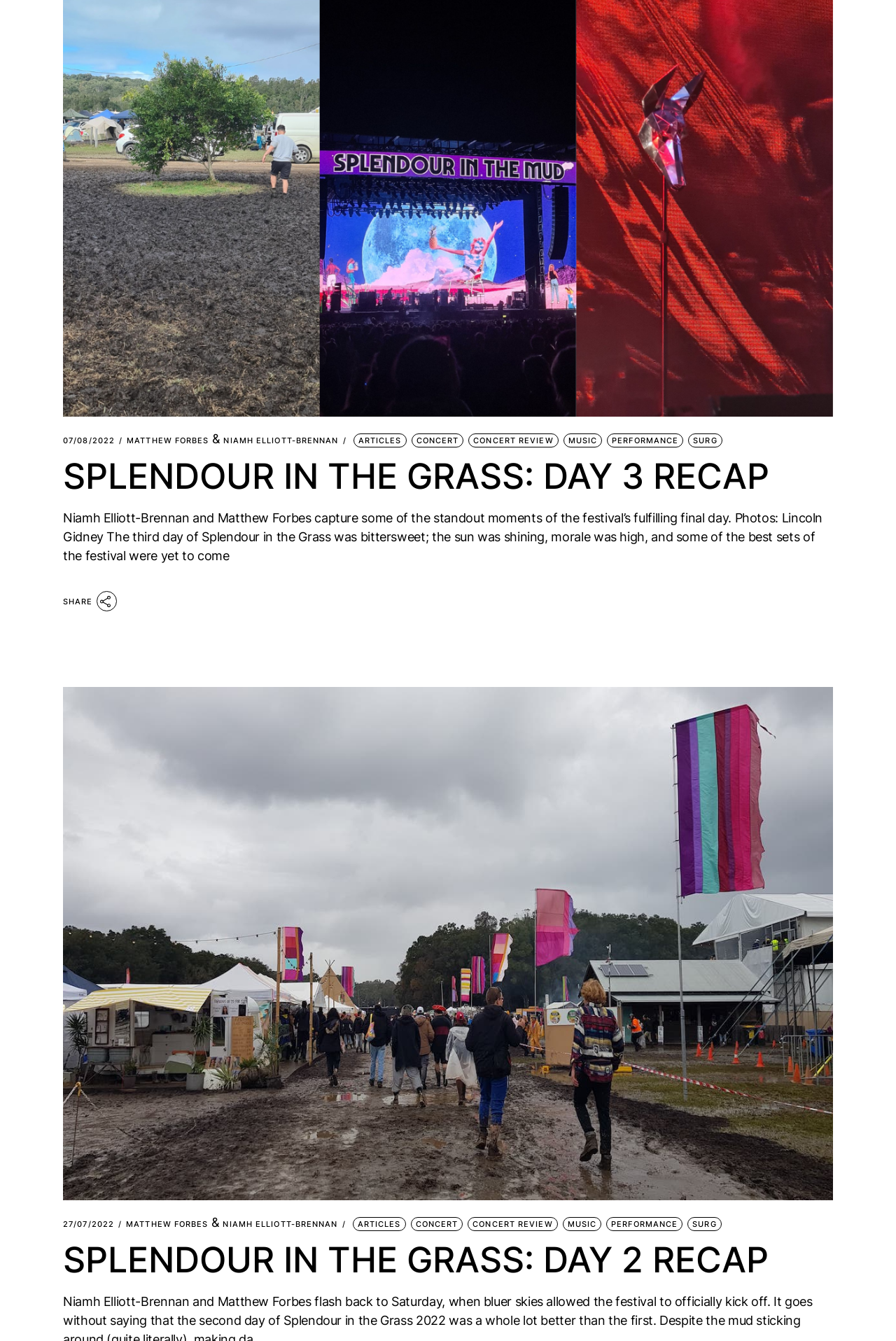Determine the bounding box coordinates of the target area to click to execute the following instruction: "View day 2 recap."

[0.07, 0.924, 0.858, 0.955]